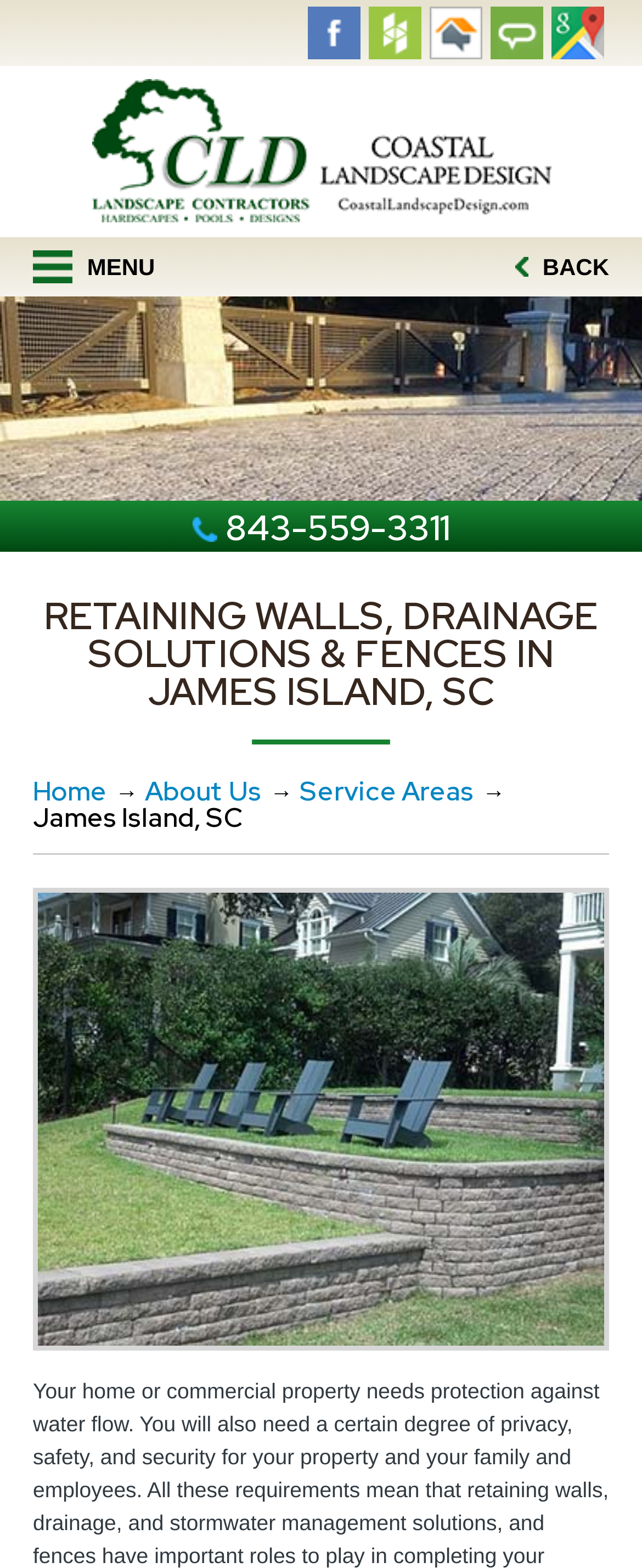Please identify the bounding box coordinates of where to click in order to follow the instruction: "Click the Facebook icon".

[0.479, 0.004, 0.562, 0.038]